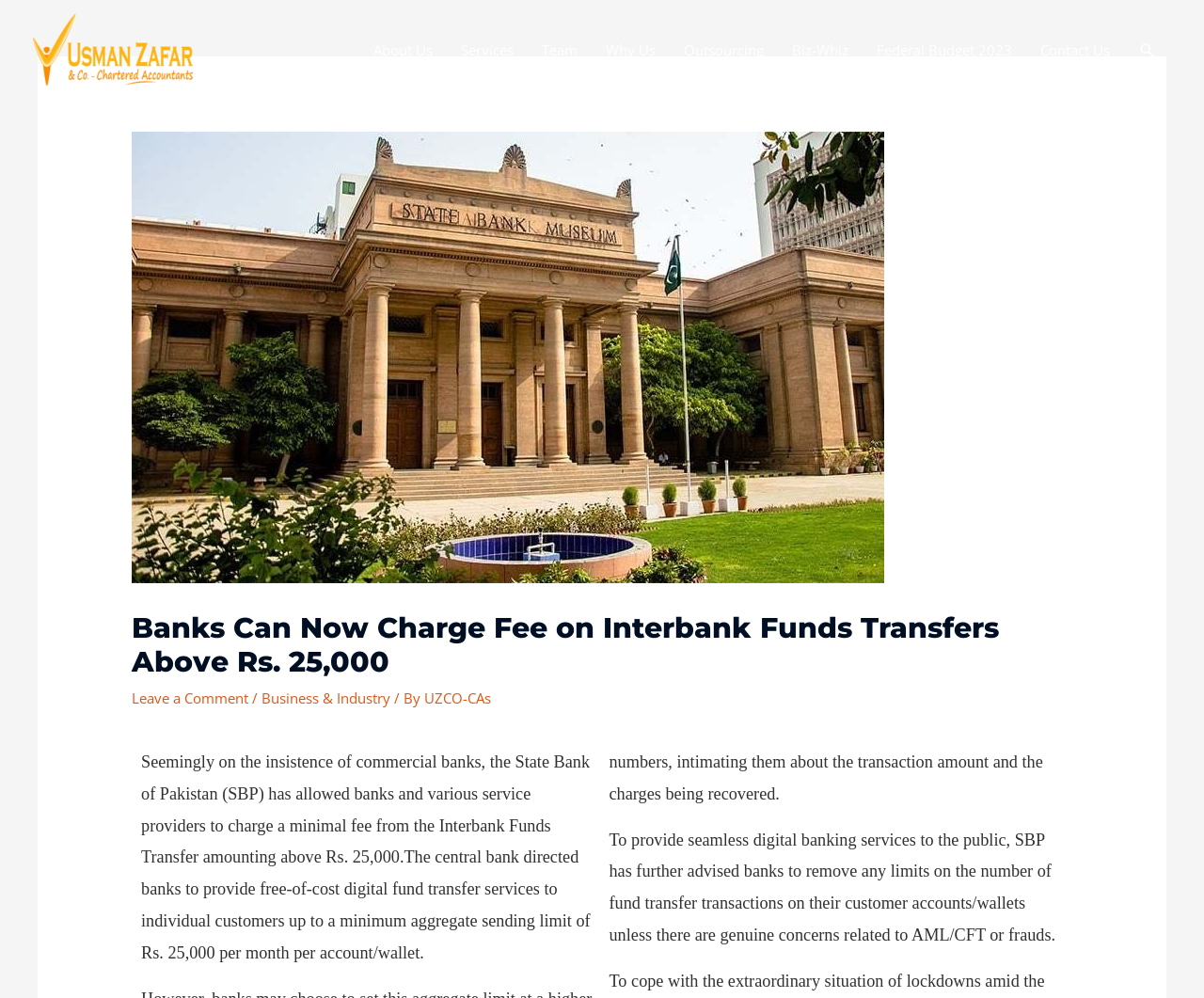Can you extract the primary headline text from the webpage?

Banks Can Now Charge Fee on Interbank Funds Transfers Above Rs. 25,000